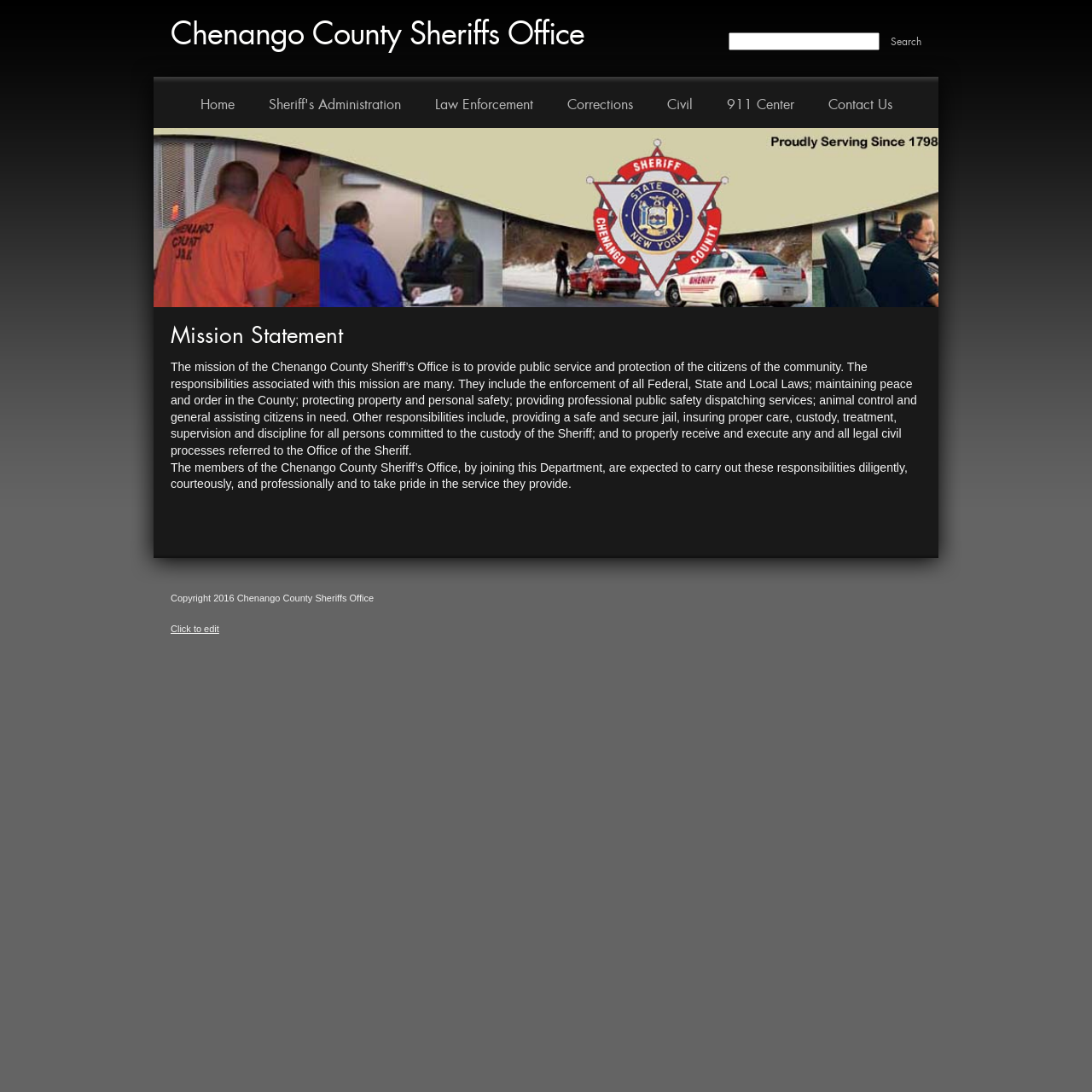Please answer the following question using a single word or phrase: What is the main function of the Sheriff's Office?

To enforce laws and maintain peace